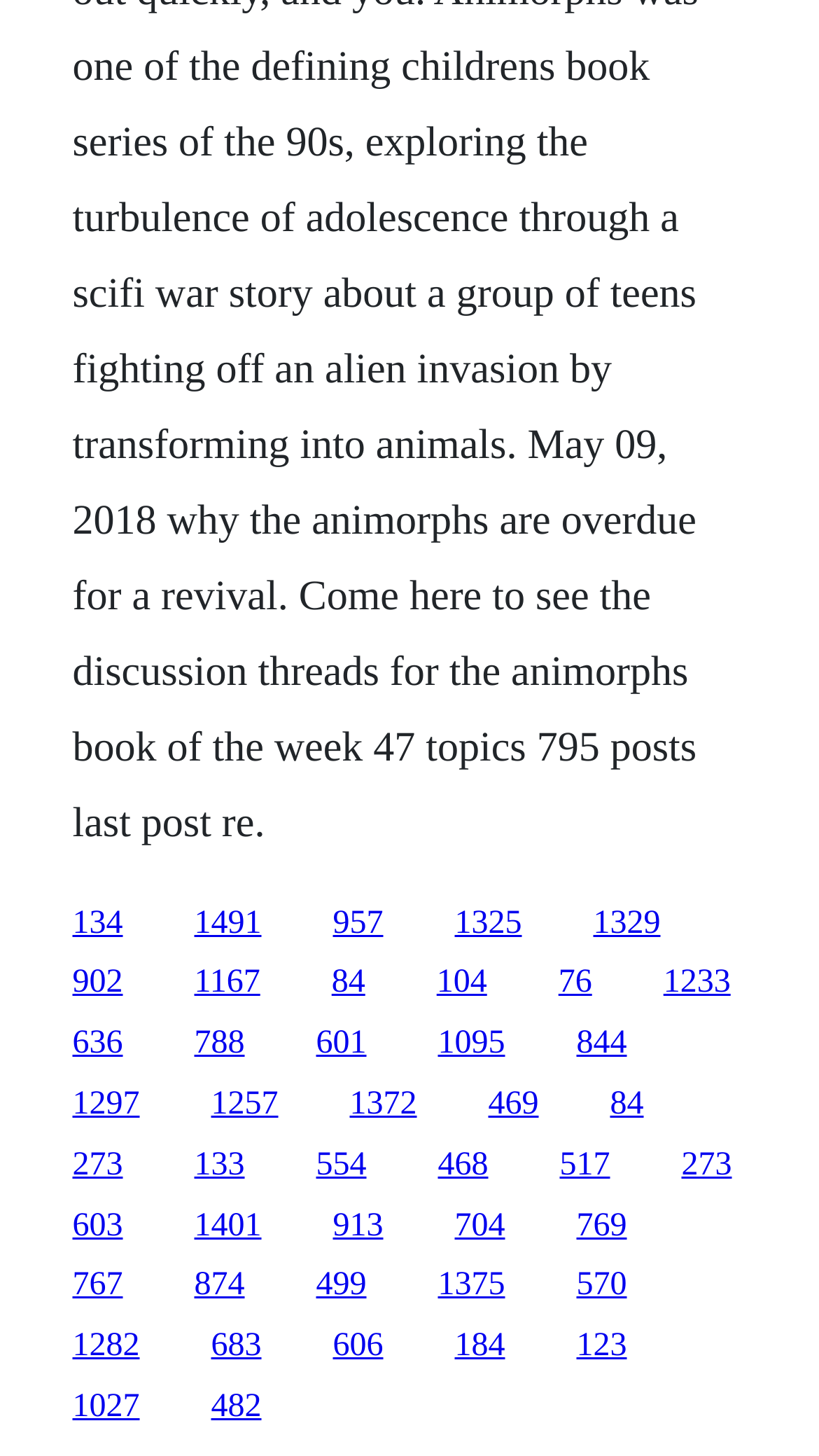What is the width of the fifth link?
Please answer the question with a single word or phrase, referencing the image.

0.062